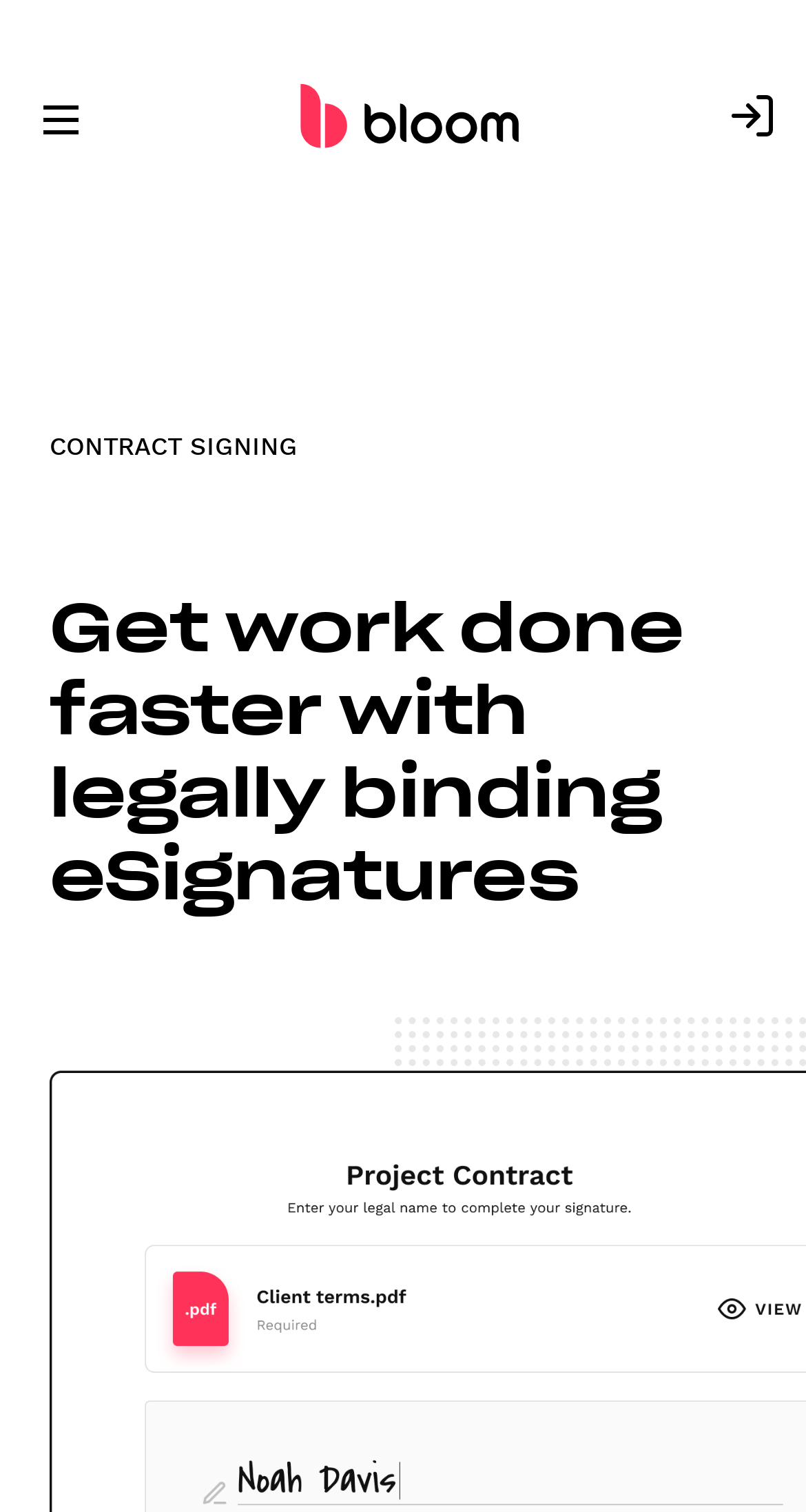What is the main benefit of using this website?
Please provide a comprehensive and detailed answer to the question.

The heading on the webpage states 'Get work done faster with legally binding eSignatures', implying that the main benefit of using this website is to increase productivity and efficiency.